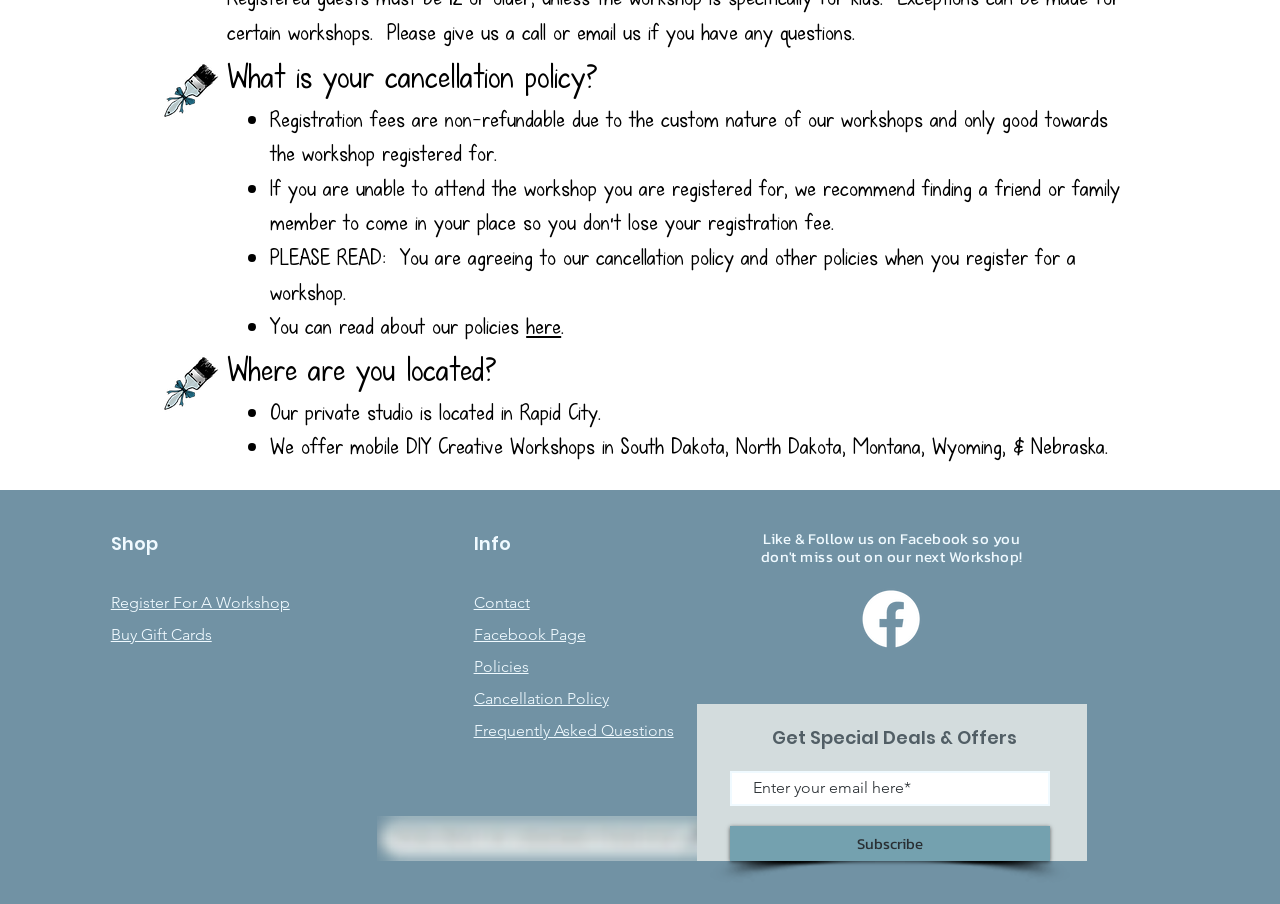Find the bounding box coordinates of the element's region that should be clicked in order to follow the given instruction: "Visit the 'Privacy Policy' page". The coordinates should consist of four float numbers between 0 and 1, i.e., [left, top, right, bottom].

None